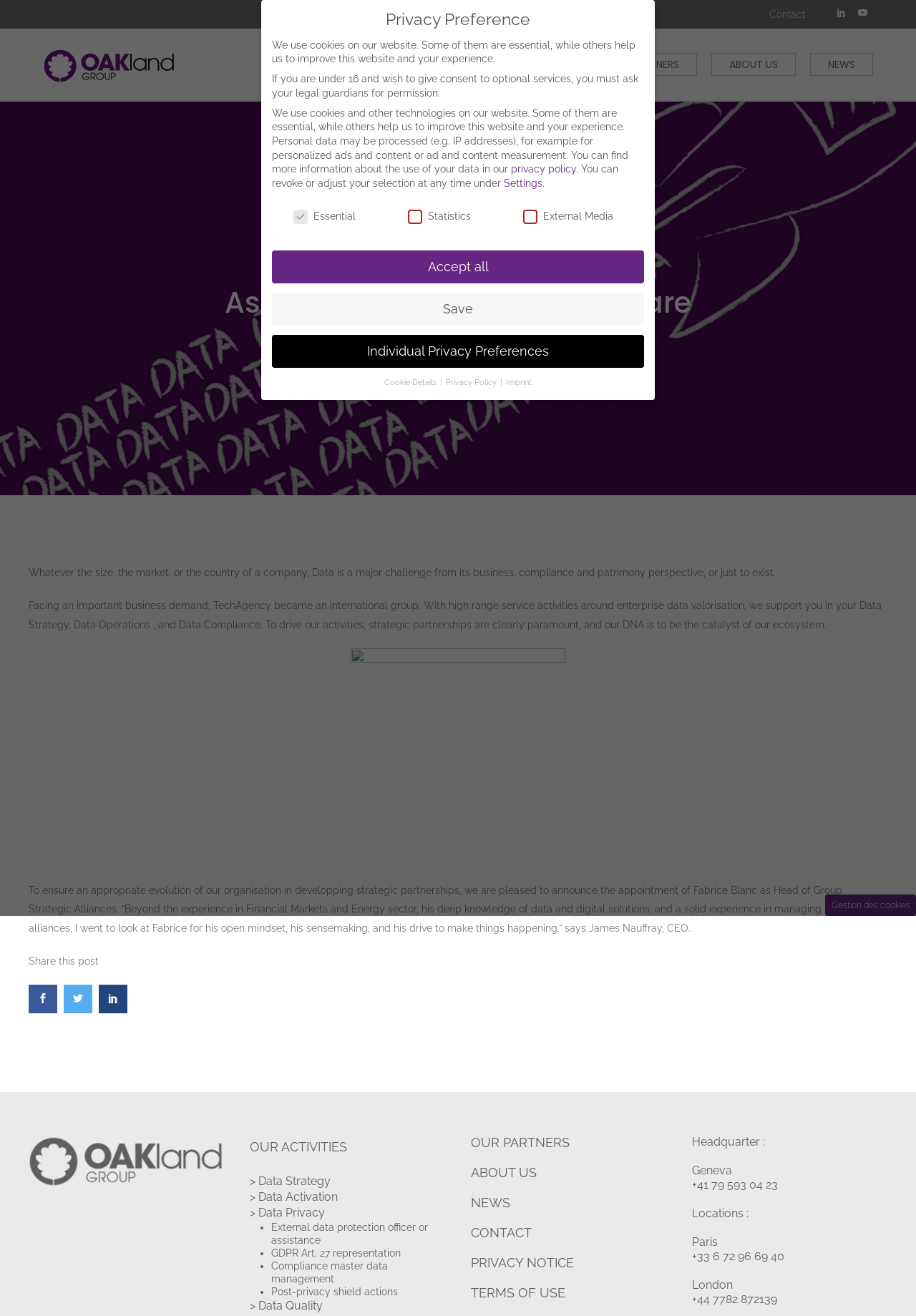What is the function of the 'Save' button?
Based on the image, answer the question in a detailed manner.

The 'Save' button is located in the 'Privacy Preference' section, which suggests that it is used to save the user's privacy preferences. This is likely related to the selection of essential, statistics, and external media options, which can be adjusted by the user.